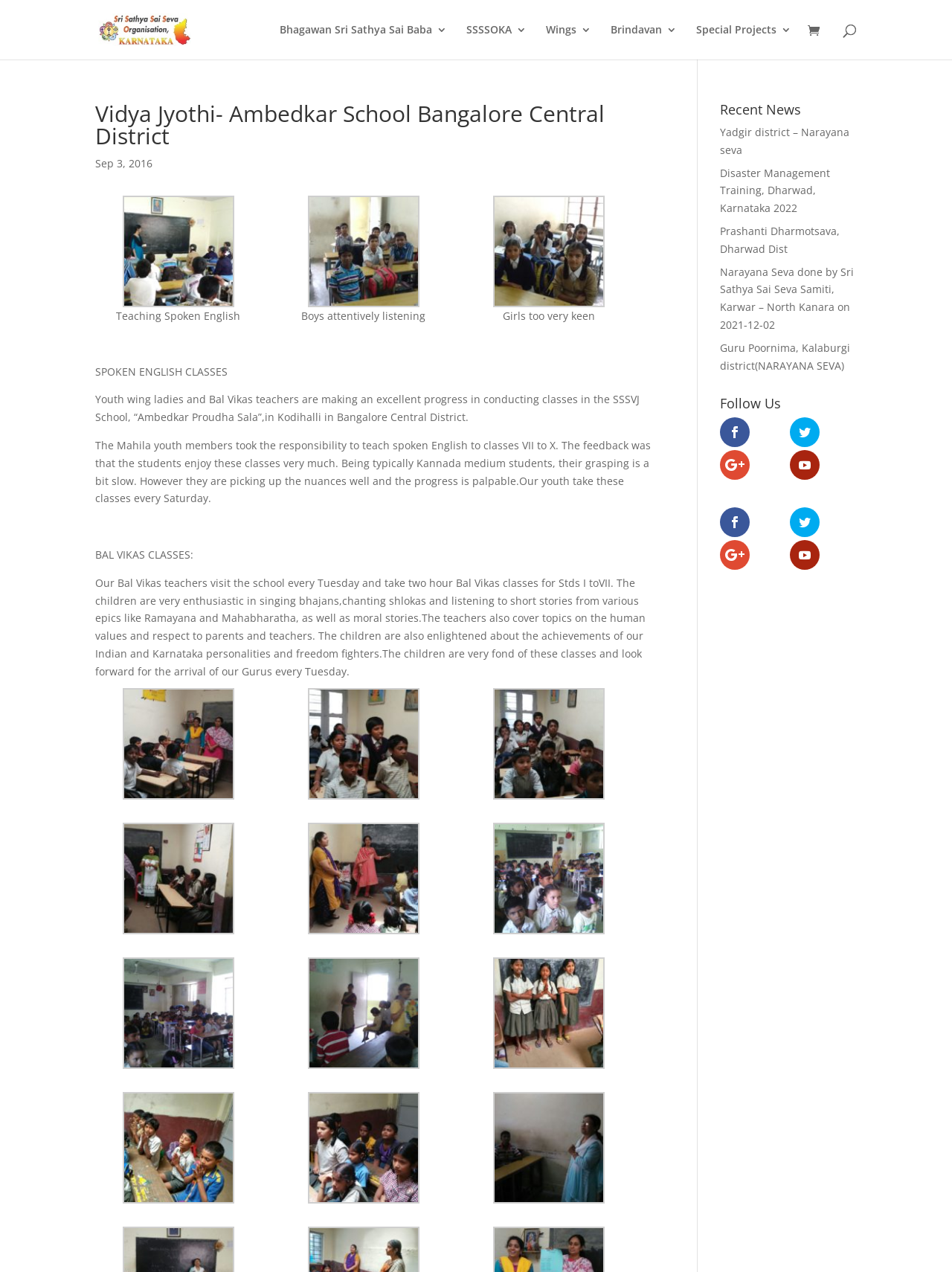From the webpage screenshot, predict the bounding box of the UI element that matches this description: "Prashanti Dharmotsava, Dharwad Dist".

[0.756, 0.176, 0.882, 0.201]